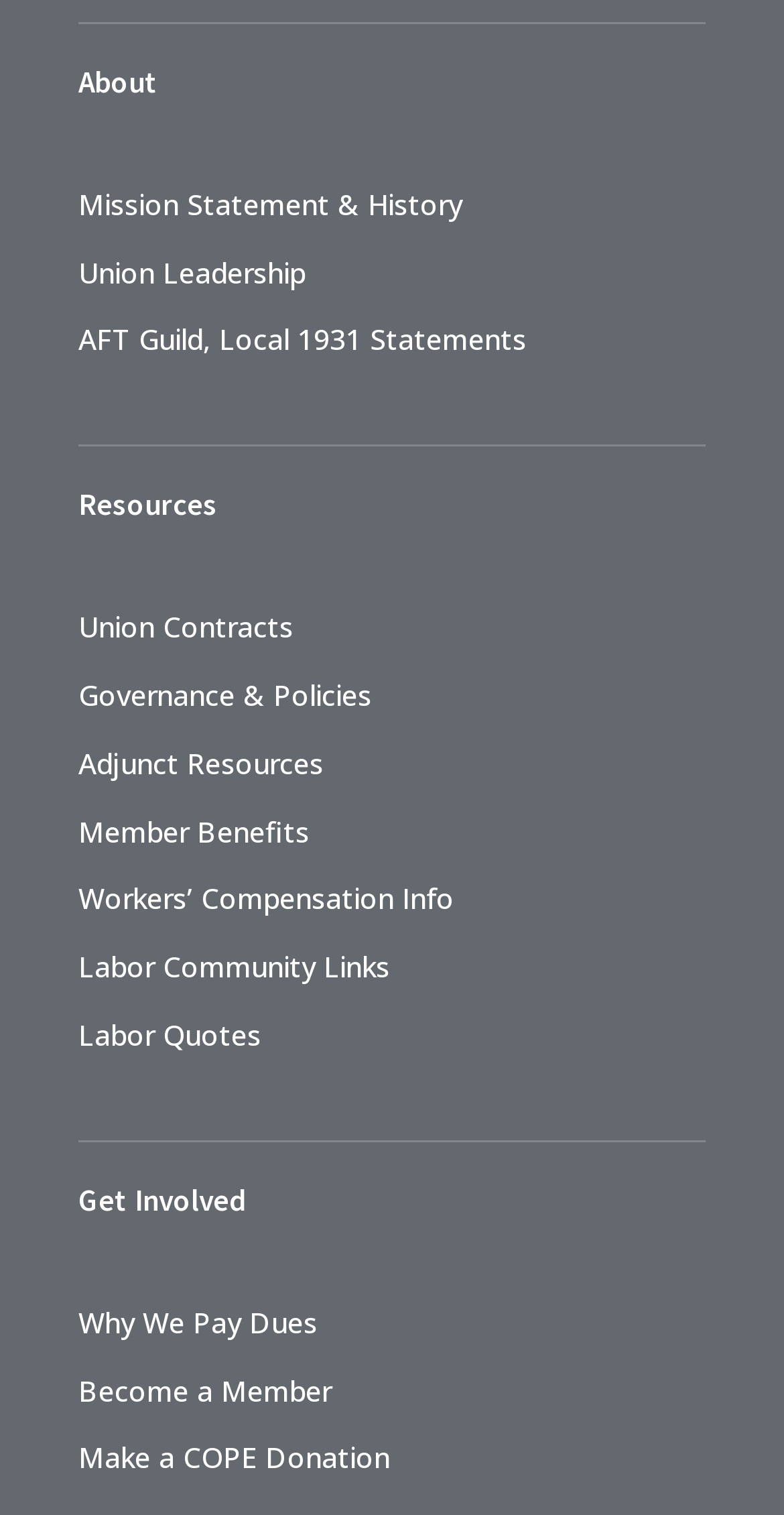Given the description "Why We Pay Dues", provide the bounding box coordinates of the corresponding UI element.

[0.1, 0.86, 0.405, 0.885]